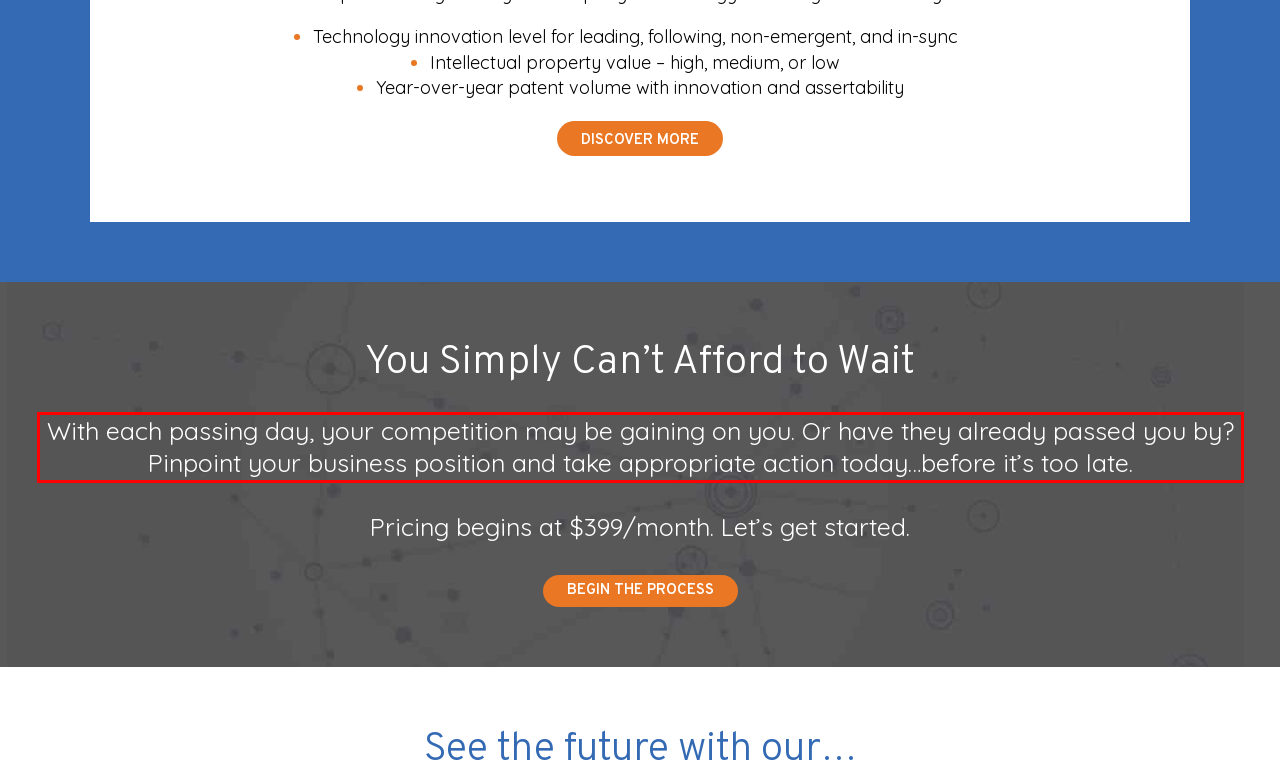Your task is to recognize and extract the text content from the UI element enclosed in the red bounding box on the webpage screenshot.

With each passing day, your competition may be gaining on you. Or have they already passed you by? Pinpoint your business position and take appropriate action today…before it’s too late.